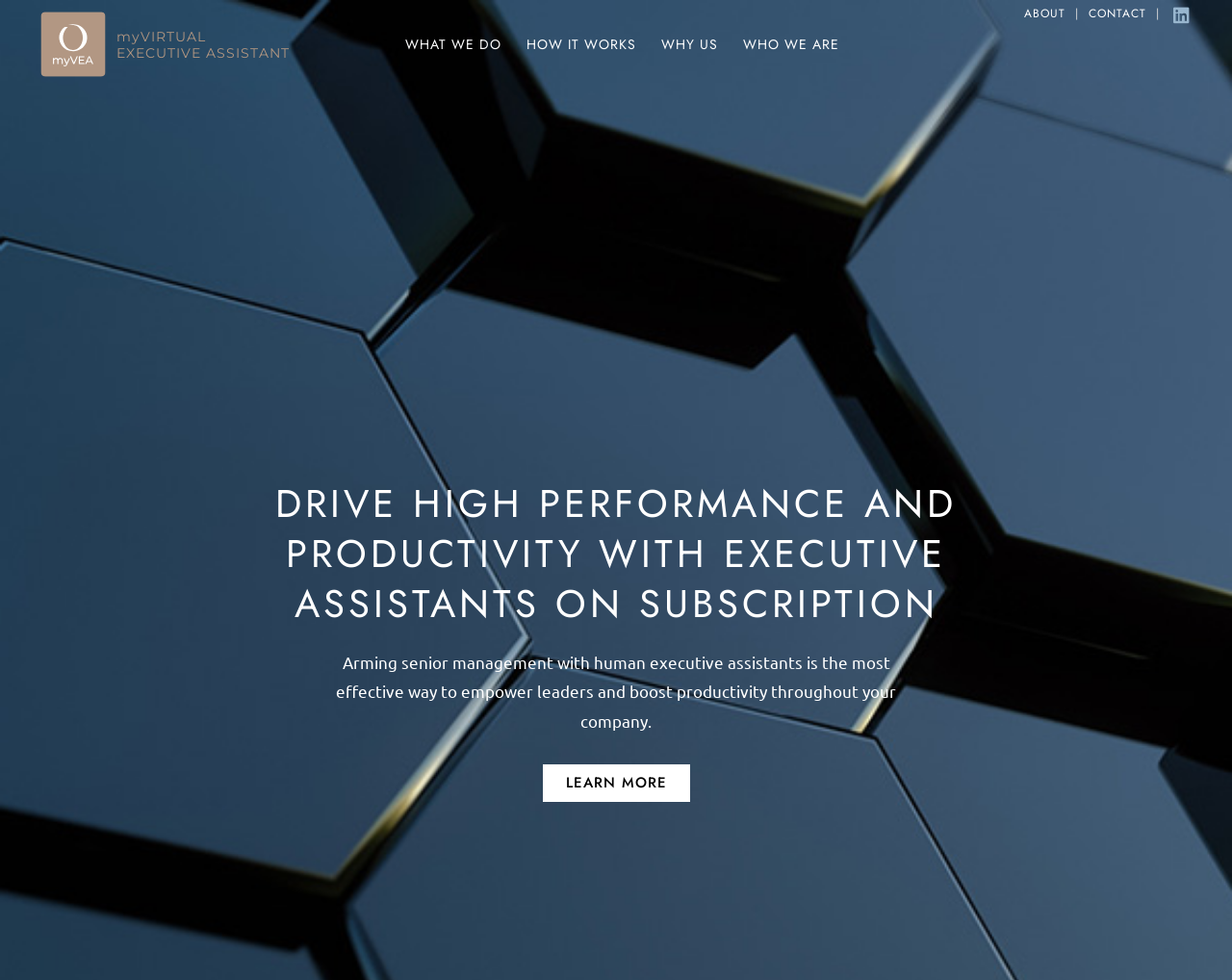Using the image as a reference, answer the following question in as much detail as possible:
What is the name of the virtual executive assistant service?

The name of the virtual executive assistant service can be found in the top-left corner of the webpage, where it says 'myVEA - Virtual Executive Assistants'.